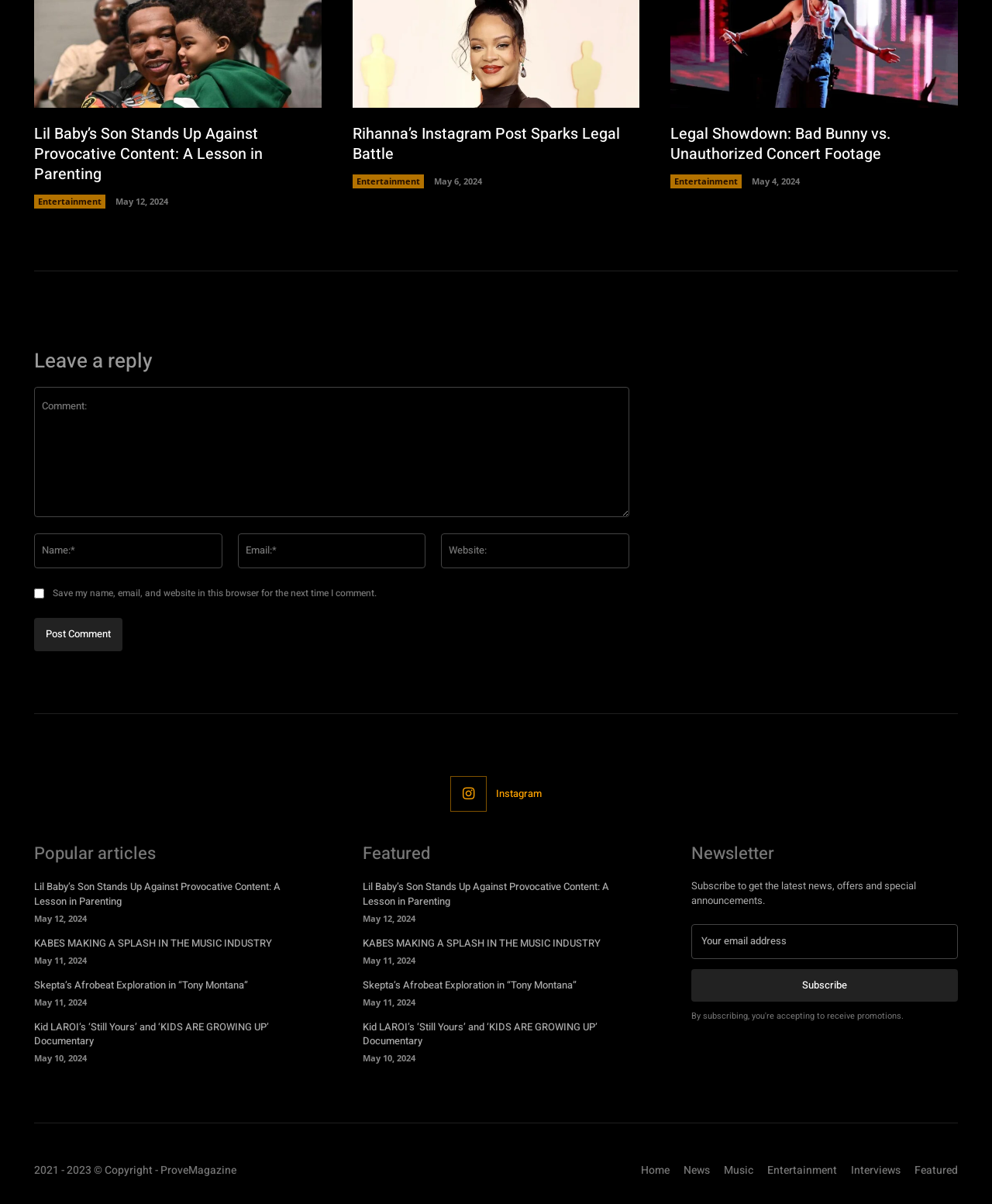Please identify the bounding box coordinates of the element's region that needs to be clicked to fulfill the following instruction: "Visit the Entertainment page". The bounding box coordinates should consist of four float numbers between 0 and 1, i.e., [left, top, right, bottom].

[0.773, 0.966, 0.844, 0.98]